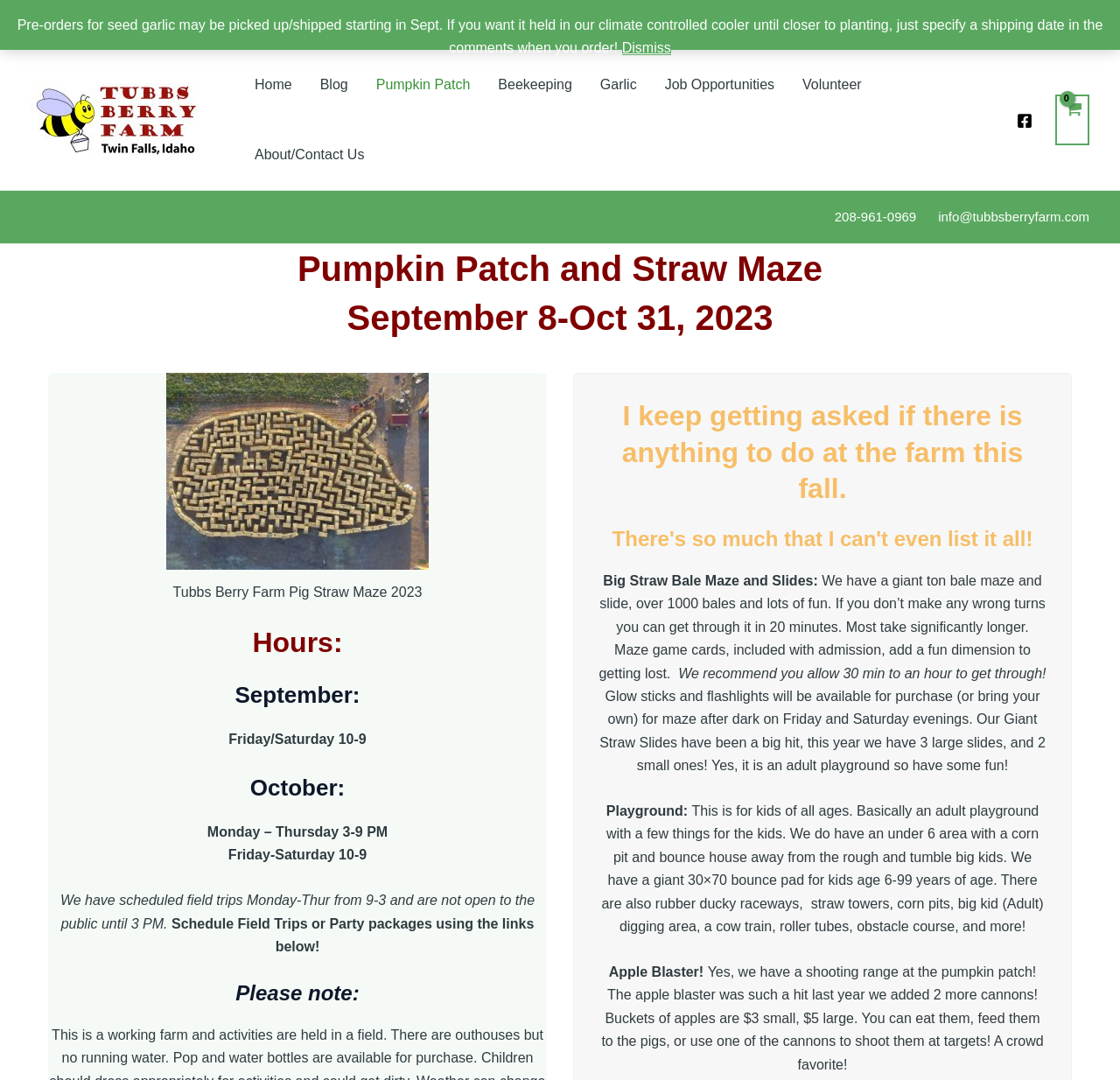Locate the headline of the webpage and generate its content.

Pumpkin Patch and Straw Maze
September 8-Oct 31, 2023
